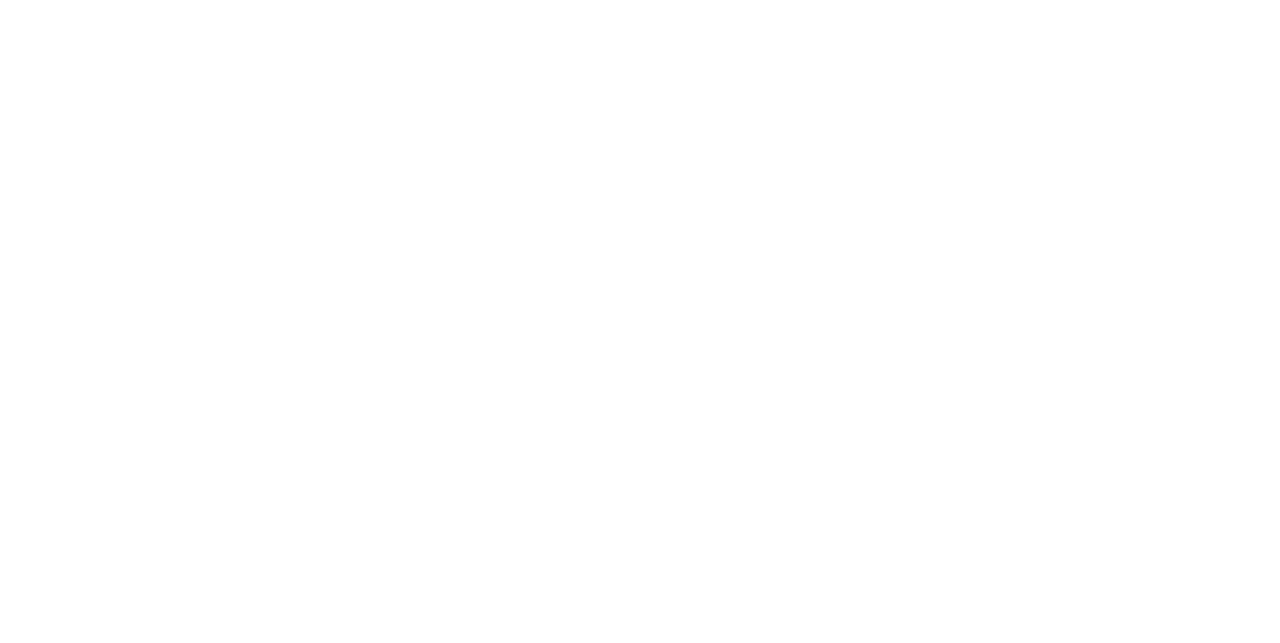Could you locate the bounding box coordinates for the section that should be clicked to accomplish this task: "Click the 'Advertise On This Site' link".

[0.212, 0.746, 0.36, 0.801]